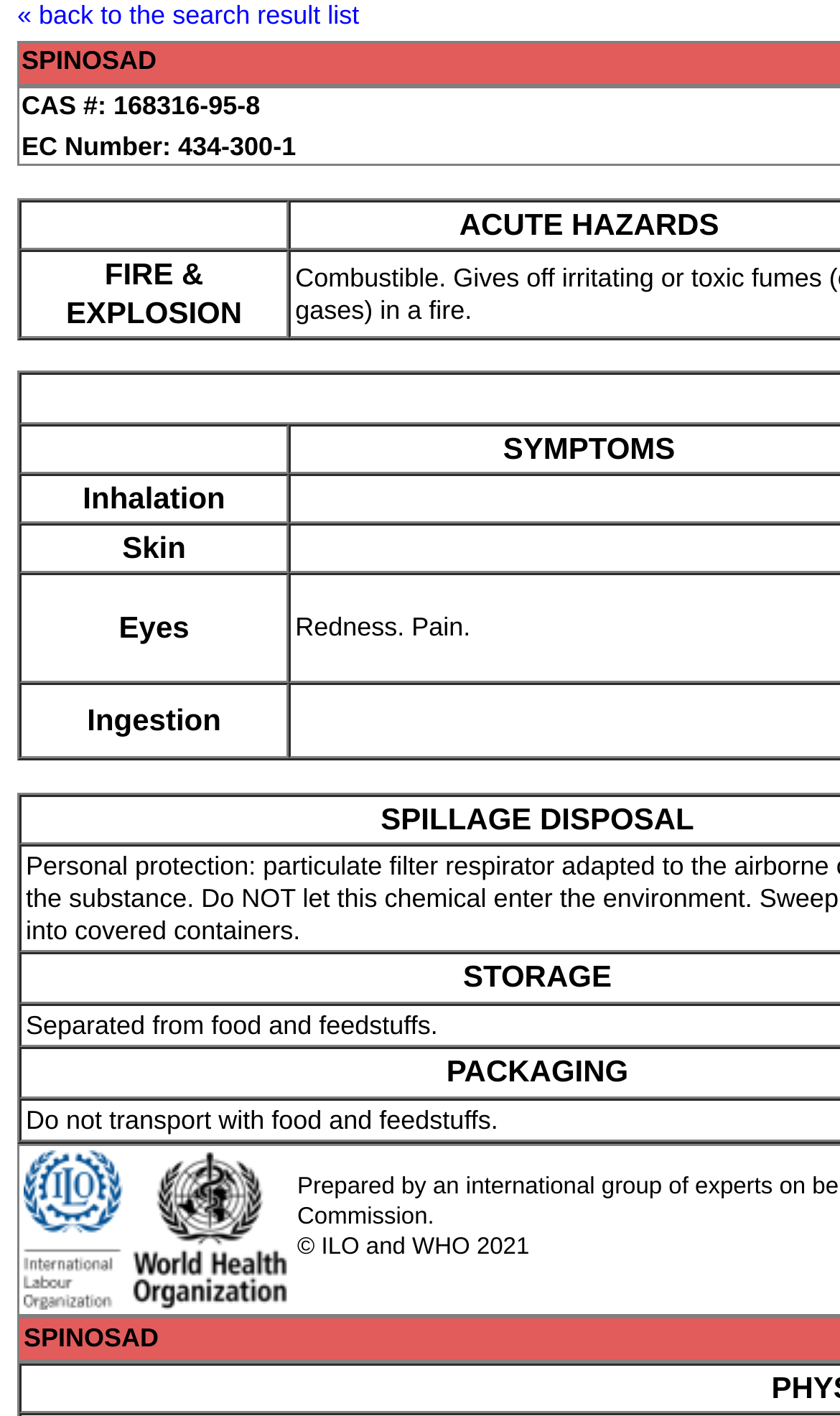What are the categories of hazards listed? Based on the image, give a response in one word or a short phrase.

FIRE & EXPLOSION, Inhalation, Skin, Eyes, Ingestion